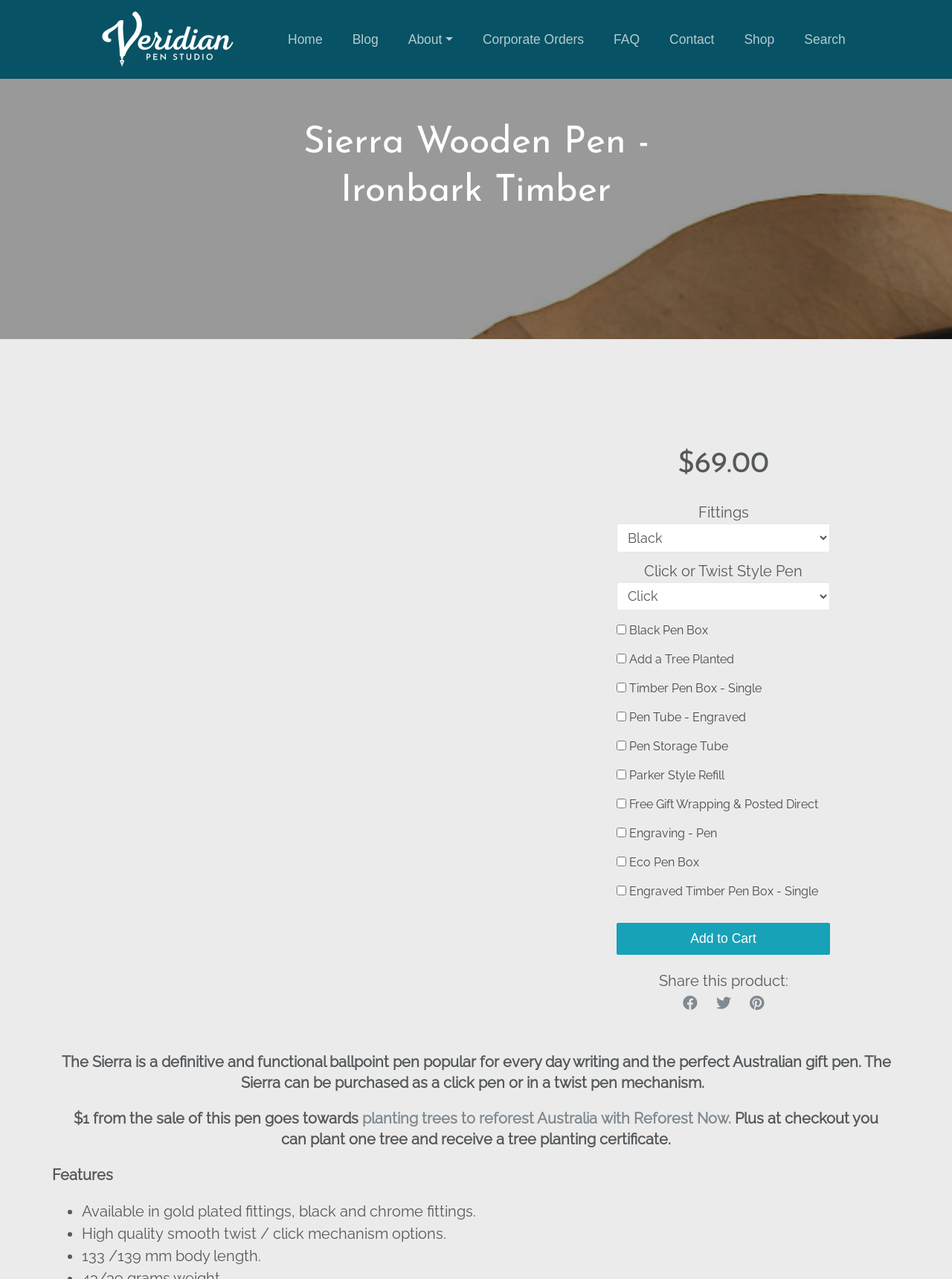Provide your answer in one word or a succinct phrase for the question: 
What is the purpose of the checkbox 'Add a Tree Planted'?

To plant a tree